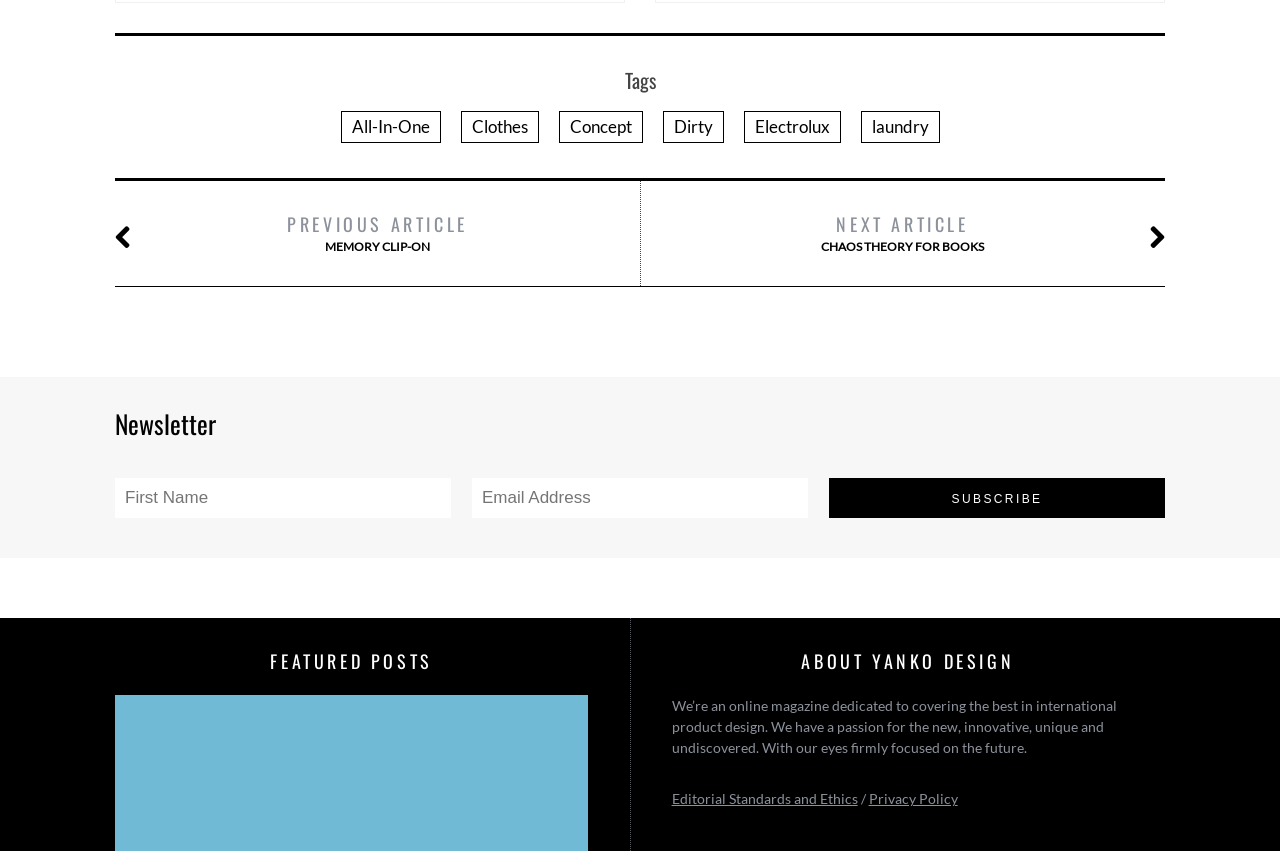What is the purpose of the button 'Subscribe'?
Look at the screenshot and give a one-word or phrase answer.

Subscribe to newsletter